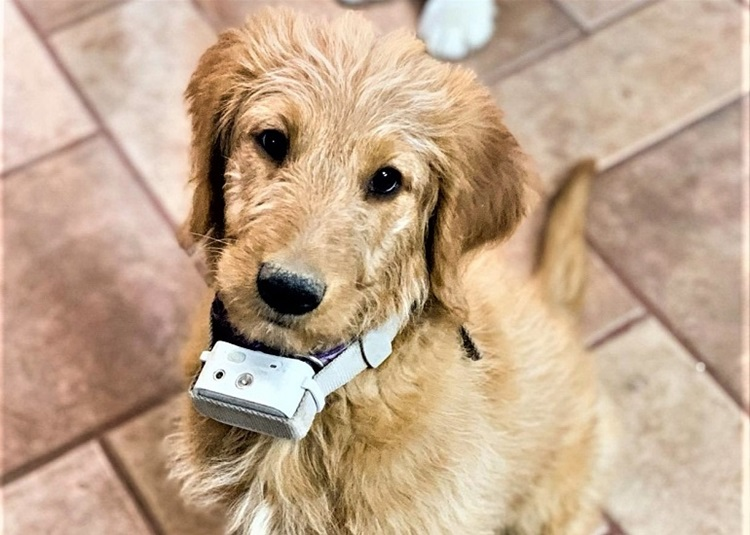Please give a succinct answer using a single word or phrase:
What type of environment is the dog in?

Indoor environment